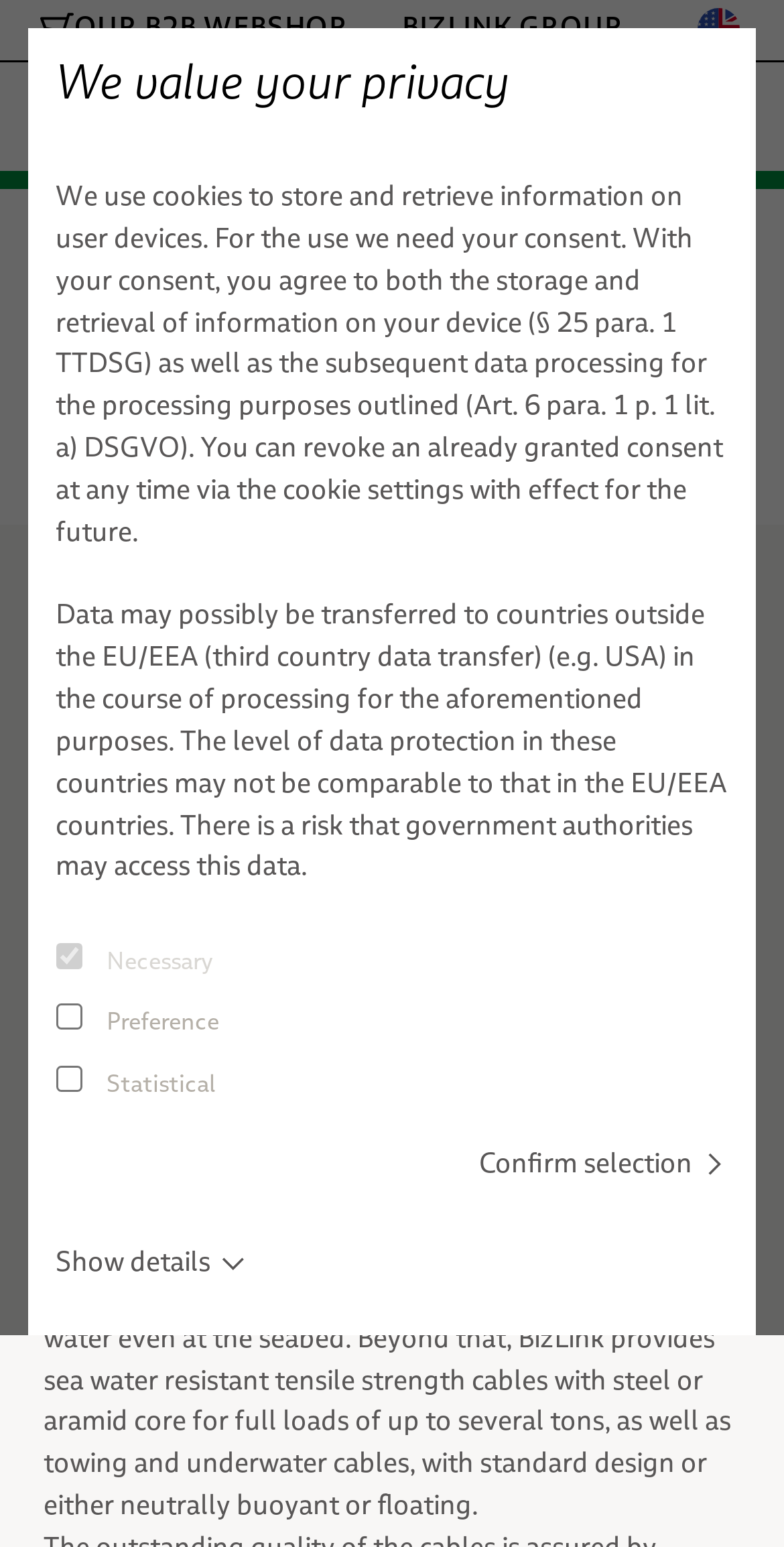Utilize the details in the image to give a detailed response to the question: What is the theme of the webpage?

The webpage appears to be focused on marine technology, specifically highlighting the use of BizLink cables in oceanography and seismic applications. The heading 'Oceanography & seismic' and the static text describing the use of BizLink cables in these areas support this theme.